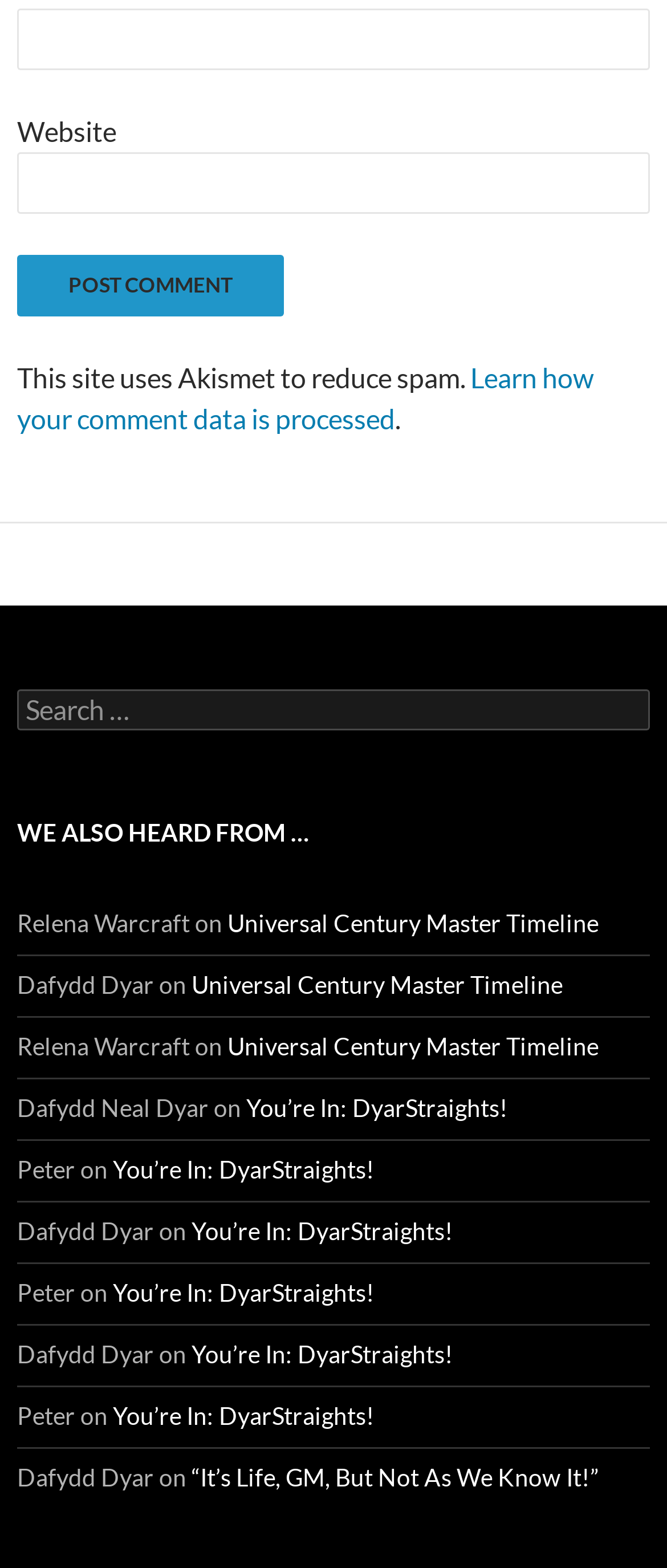Using details from the image, please answer the following question comprehensively:
What is the purpose of the Akismet tool?

According to the text 'This site uses Akismet to reduce spam.', Akismet is used to reduce spam on the website, likely in the comment section.